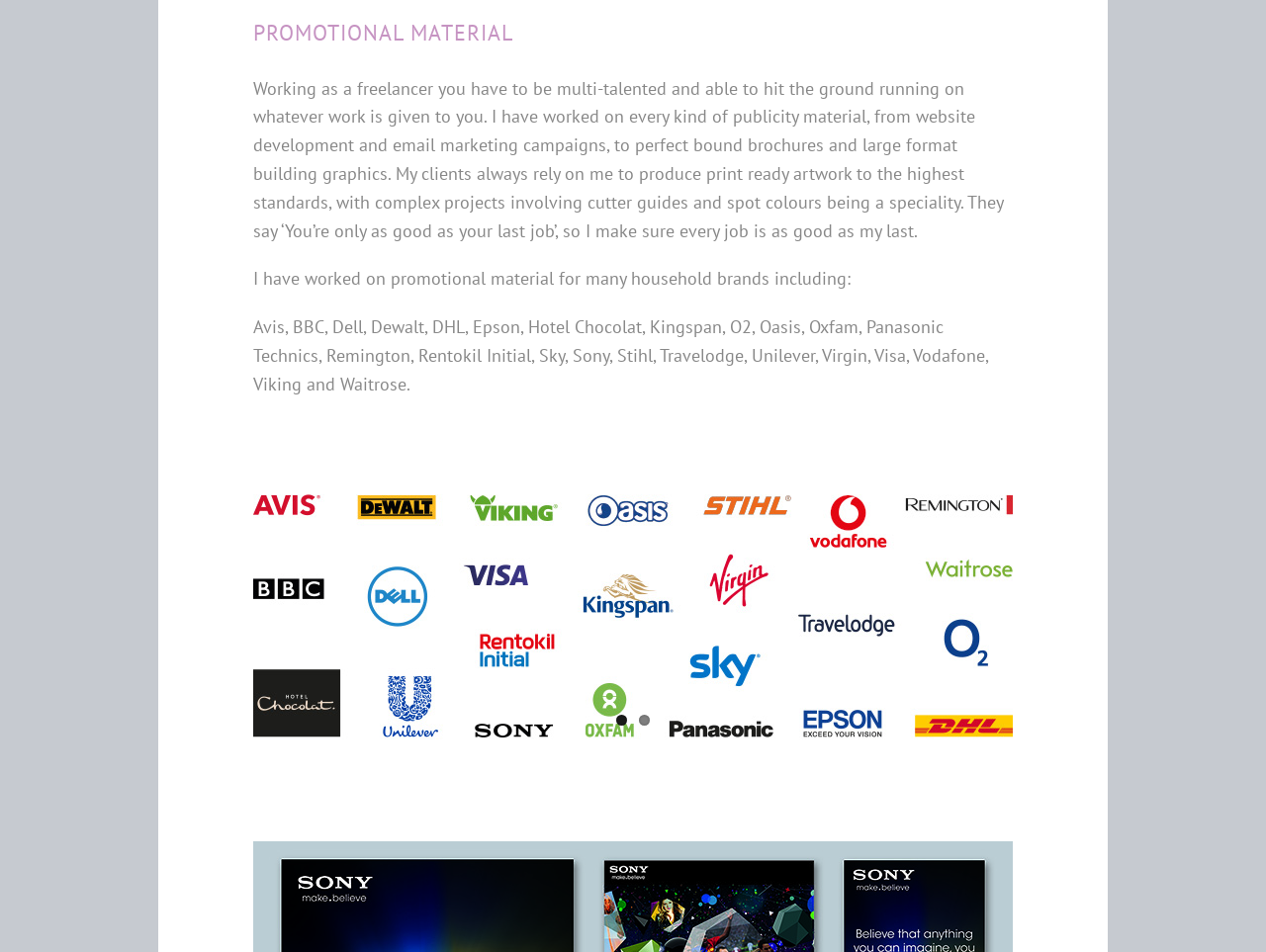Based on the element description: "", identify the UI element and provide its bounding box coordinates. Use four float numbers between 0 and 1, [left, top, right, bottom].

[0.777, 0.609, 0.8, 0.64]